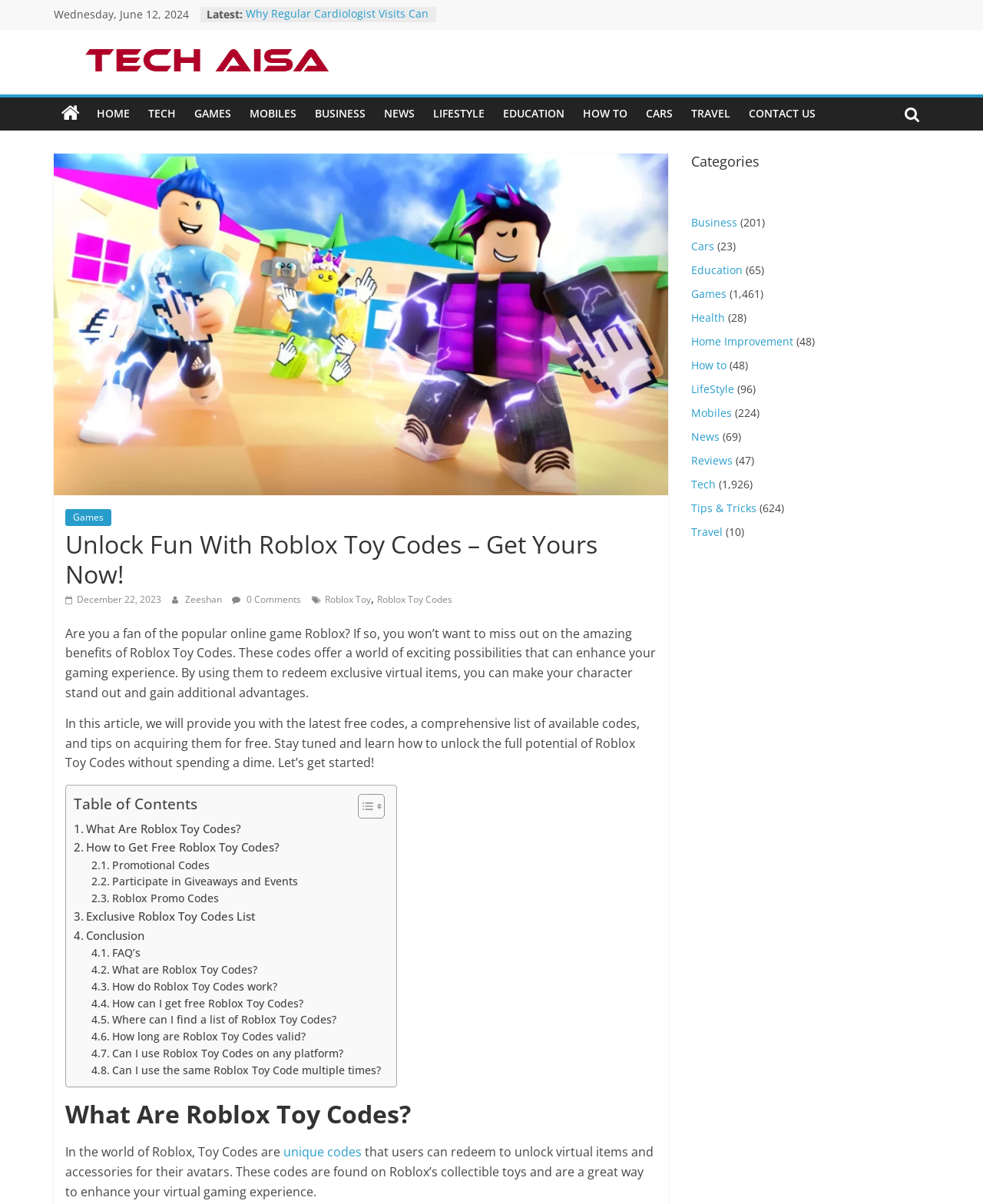Ascertain the bounding box coordinates for the UI element detailed here: "Channels". The coordinates should be provided as [left, top, right, bottom] with each value being a float between 0 and 1.

None